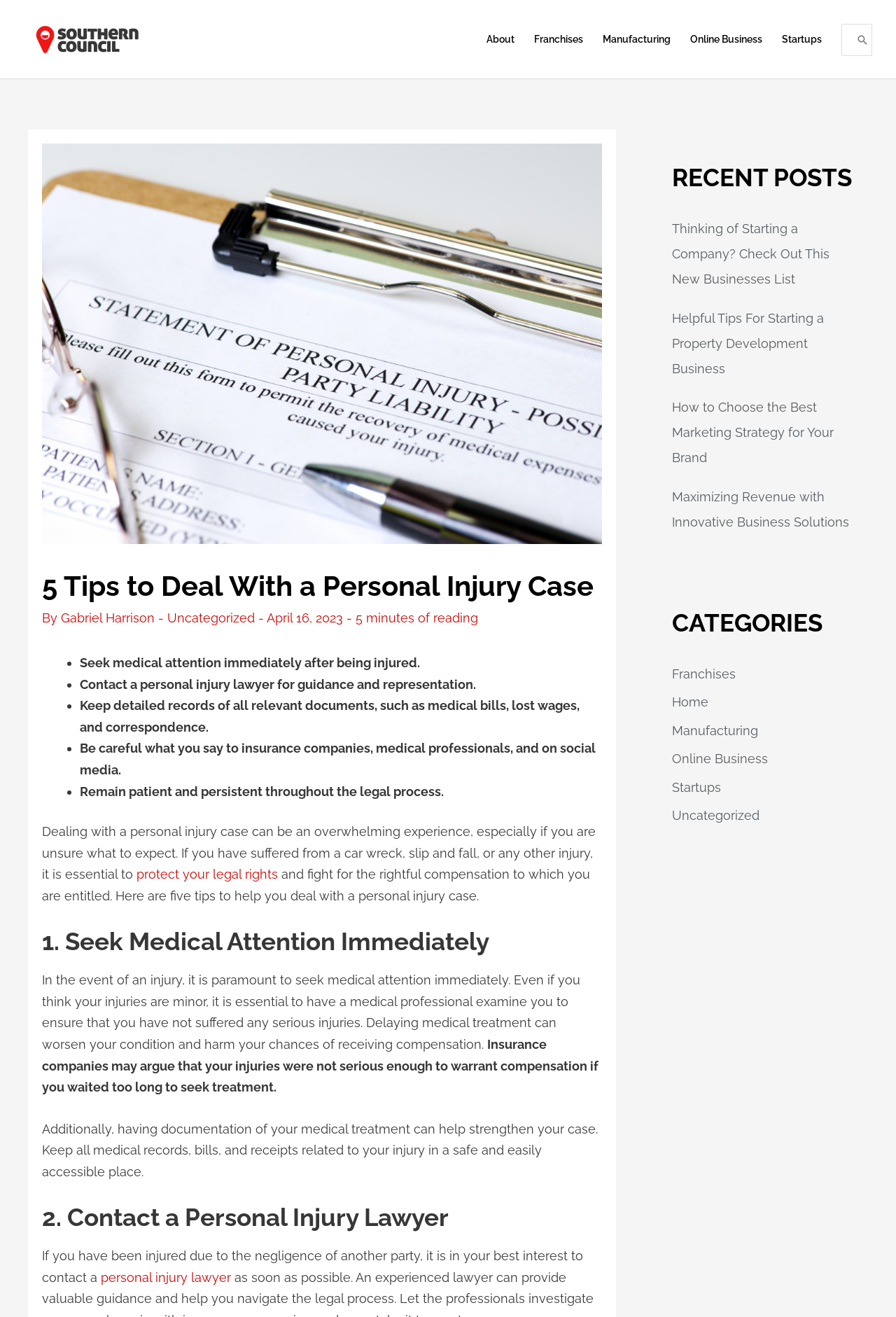Select the bounding box coordinates of the element I need to click to carry out the following instruction: "Get guidance from a personal injury lawyer".

[0.112, 0.964, 0.258, 0.975]